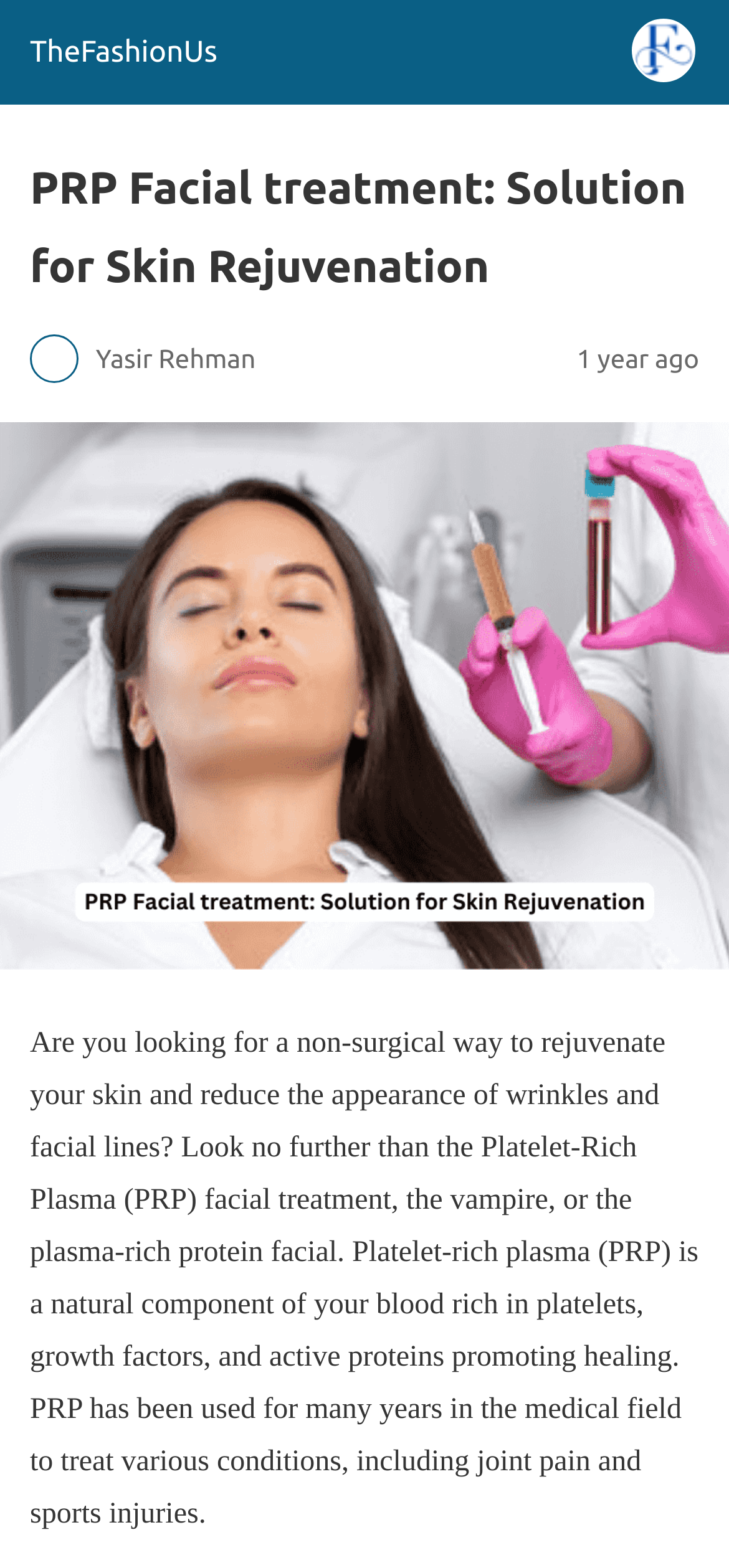What is the natural component of blood used in PRP?
Kindly give a detailed and elaborate answer to the question.

According to the webpage content, platelet-rich plasma (PRP) is a natural component of your blood rich in platelets, growth factors, and active proteins promoting healing. This information is provided in the StaticText element with the text 'Platelet-rich plasma (PRP) is a natural component of your blood rich in platelets, growth factors, and active proteins promoting healing.'.